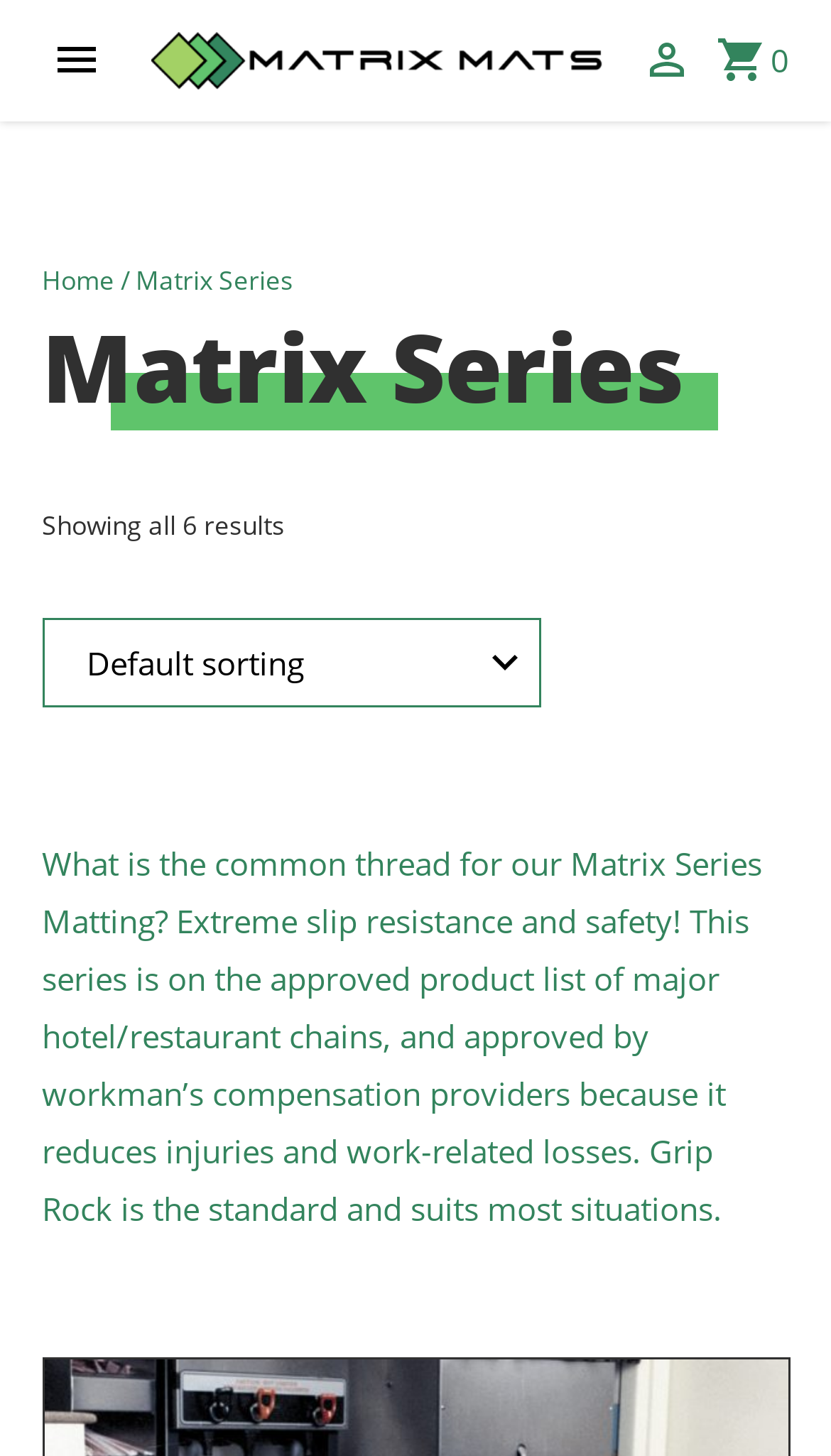Answer the question using only a single word or phrase: 
Where is the 'View cart' link located?

Top right